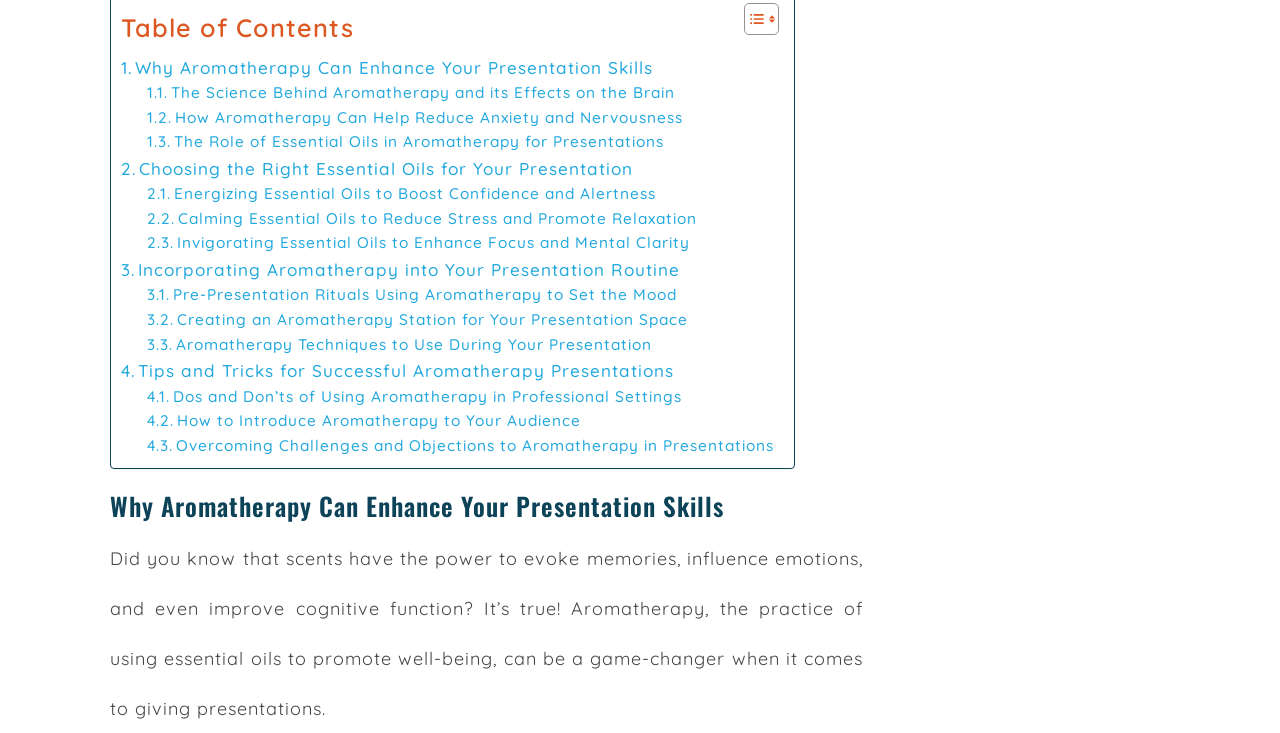Based on the element description: "Toggle", identify the bounding box coordinates for this UI element. The coordinates must be four float numbers between 0 and 1, listed as [left, top, right, bottom].

[0.569, 0.003, 0.604, 0.049]